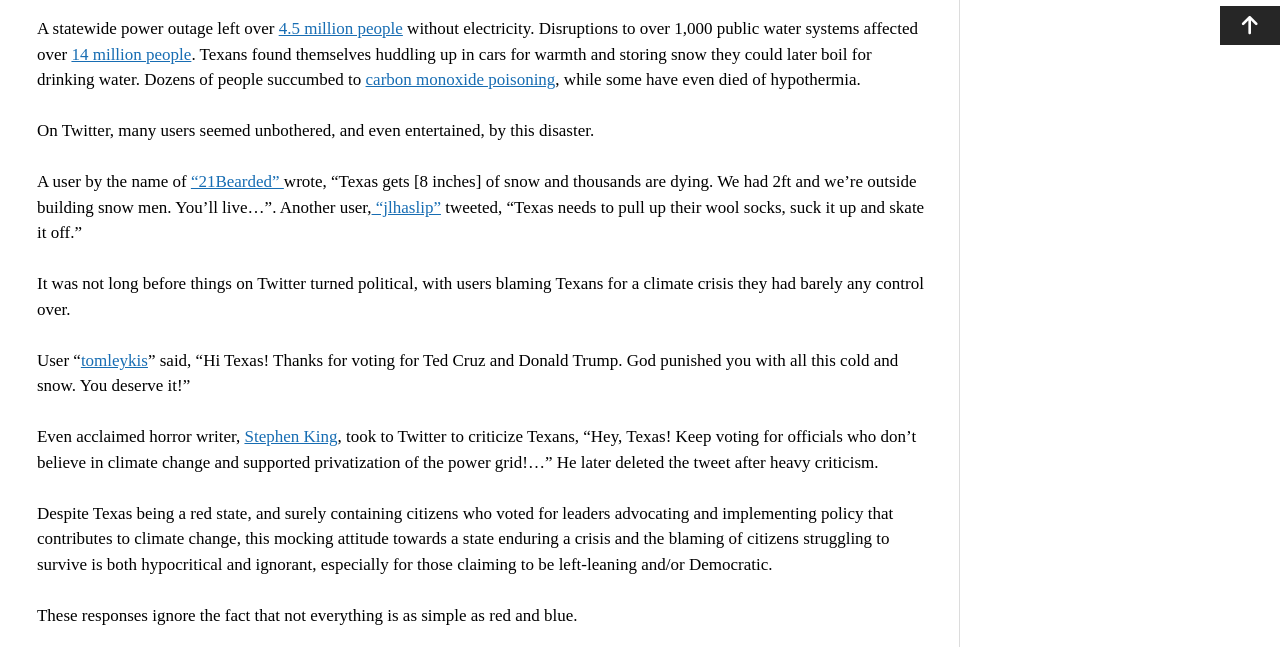Determine the coordinates of the bounding box for the clickable area needed to execute this instruction: "Scroll to the top".

[0.953, 0.009, 1.0, 0.07]